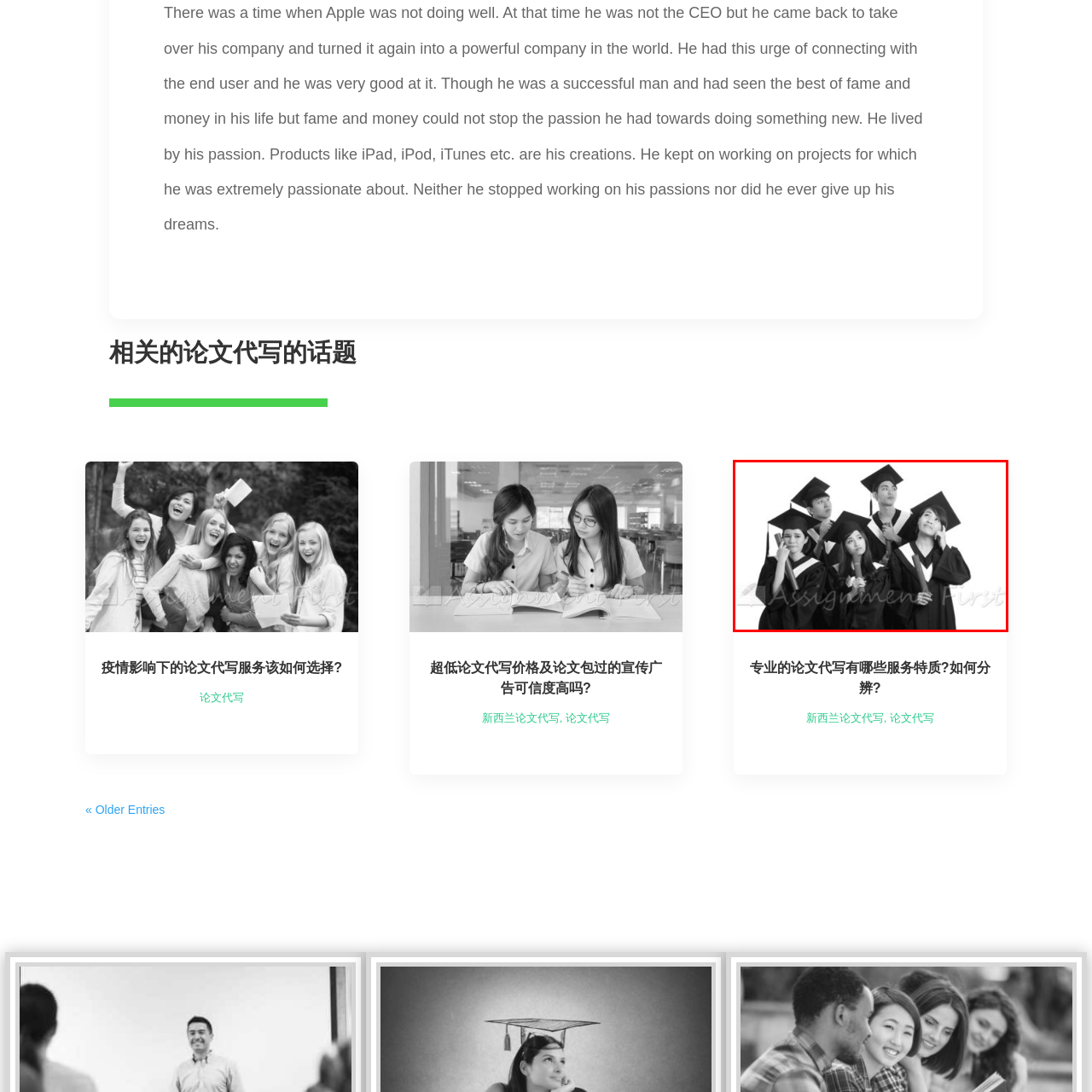What is the significance of the tagline 'Assignments First'?
Observe the image inside the red bounding box carefully and formulate a detailed answer based on what you can infer from the visual content.

The tagline 'Assignments First' suggests a connection to academic support or services related to the graduate experience, emphasizing the importance of guidance and prioritizing assignments in achieving academic success, which is a crucial aspect of the graduate journey.